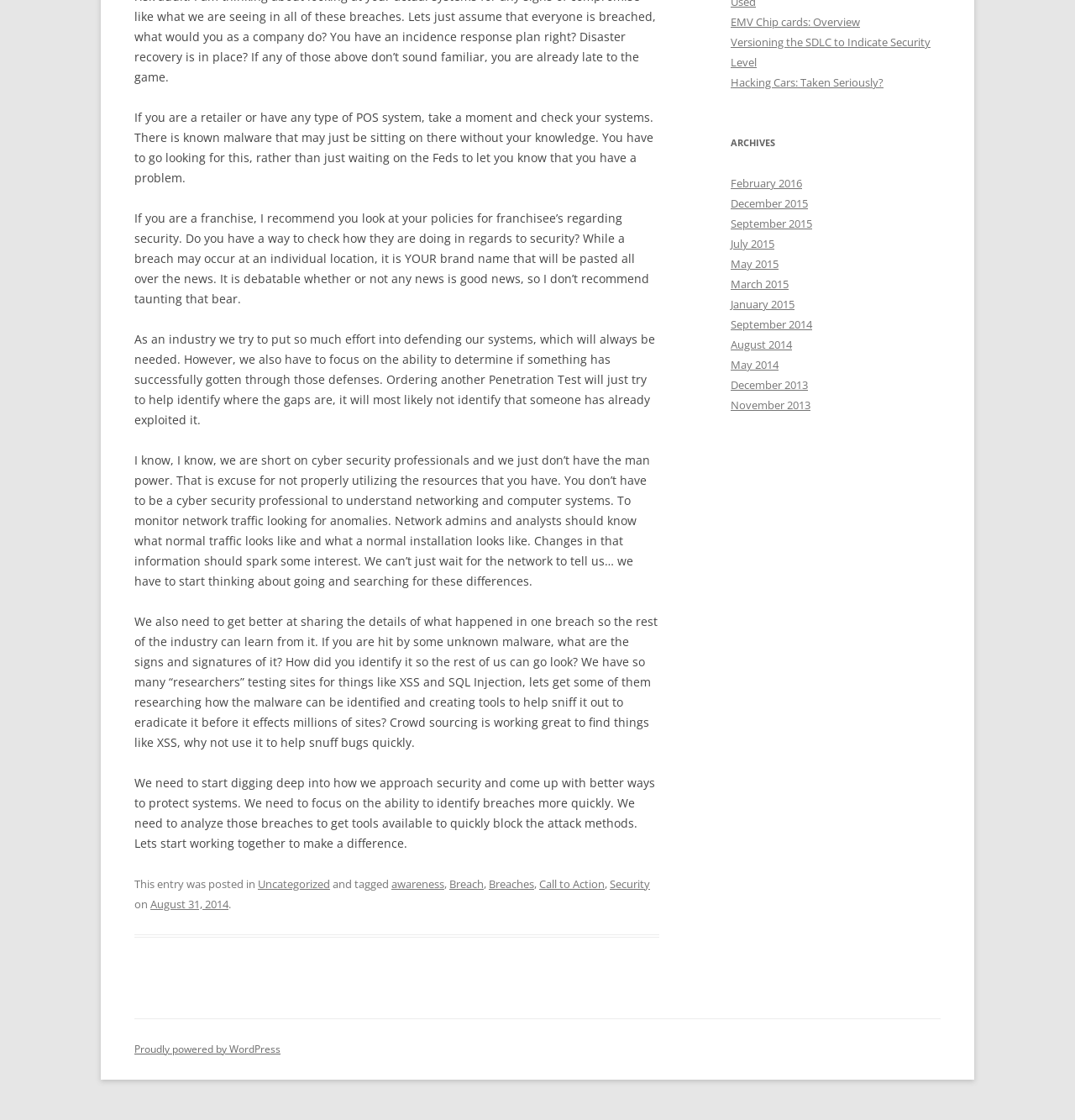Determine the bounding box for the UI element described here: "Uncategorized".

[0.24, 0.782, 0.307, 0.796]